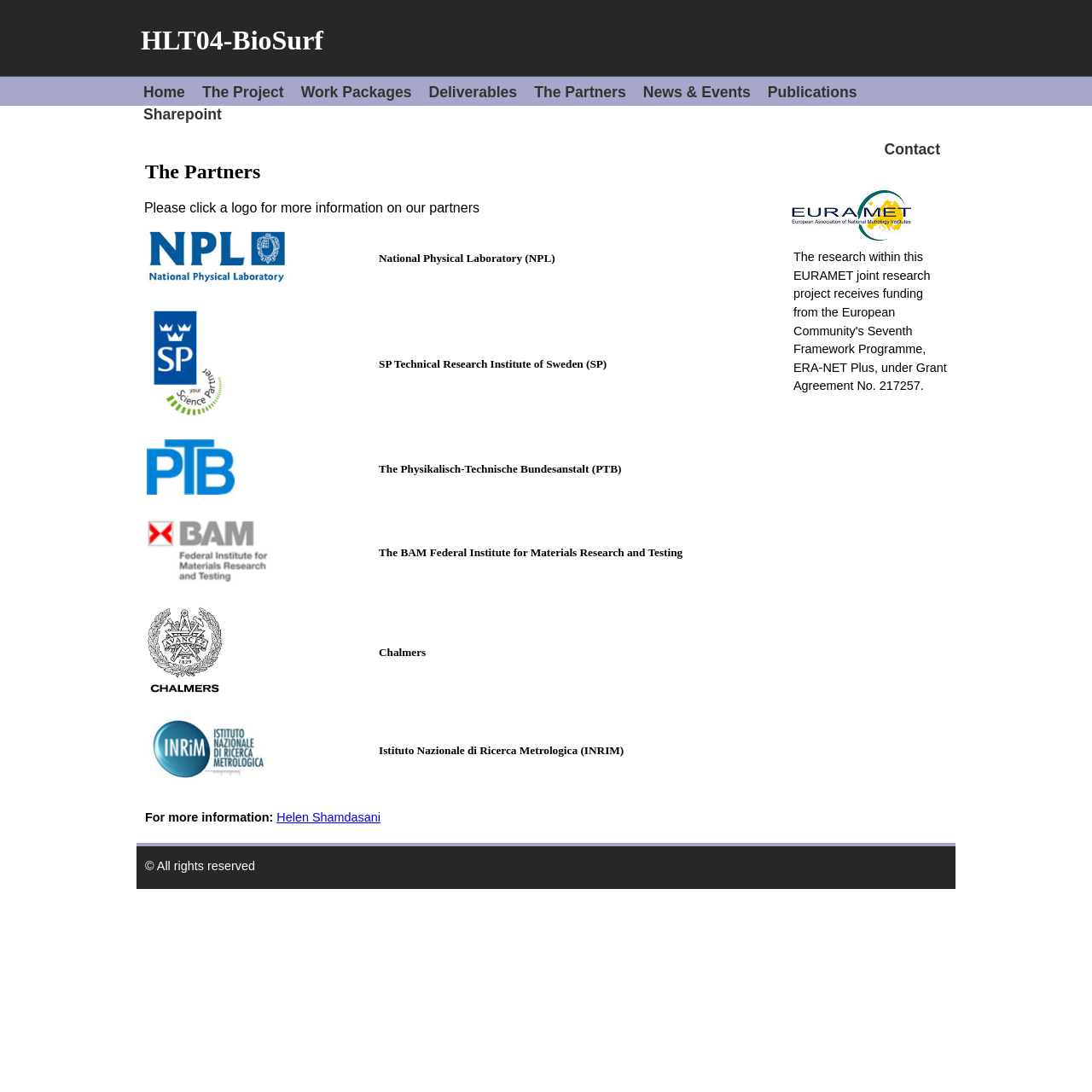Locate the bounding box coordinates of the clickable region to complete the following instruction: "Click the National Physical Laboratory (NPL) logo."

[0.134, 0.207, 0.267, 0.262]